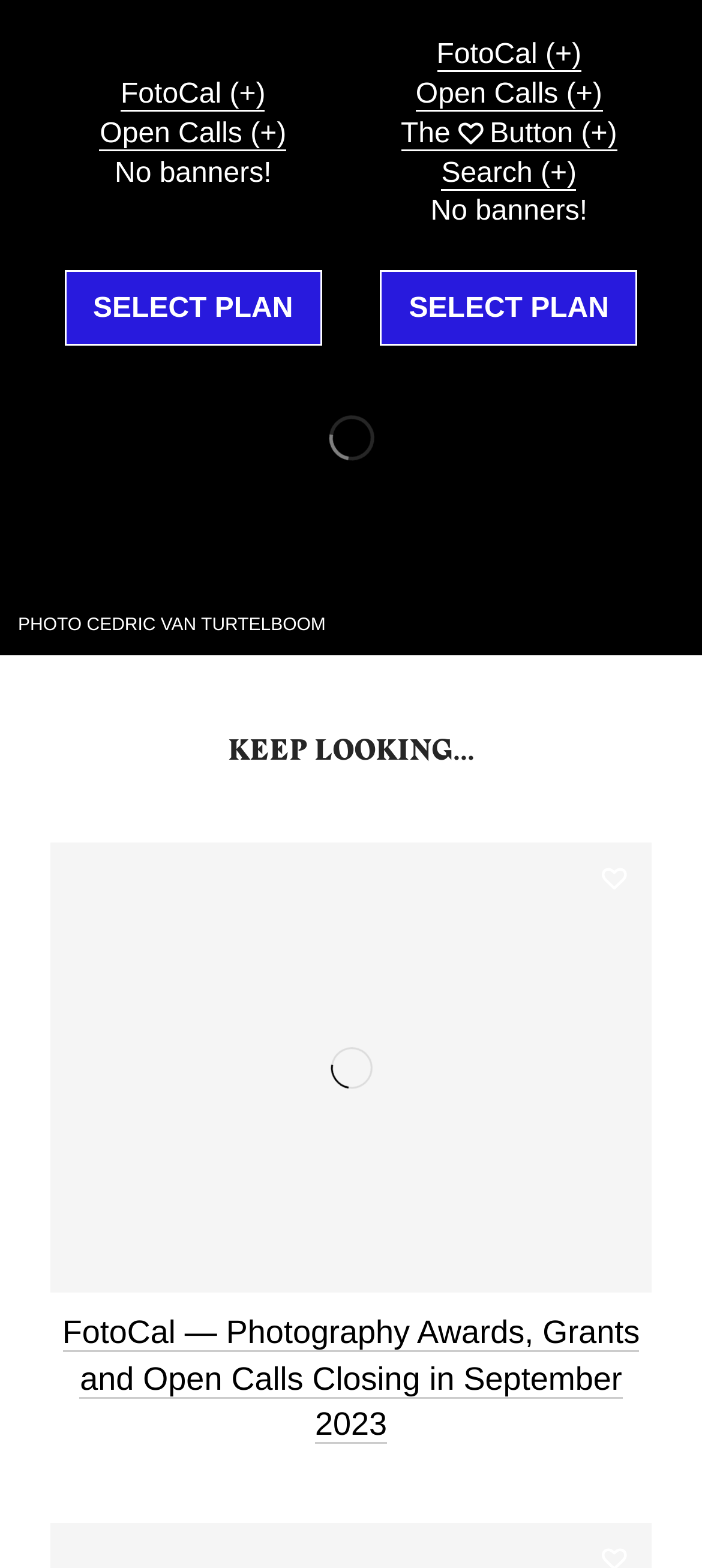Find the bounding box coordinates of the clickable area required to complete the following action: "Click the 'Search' link".

[0.629, 0.101, 0.821, 0.121]